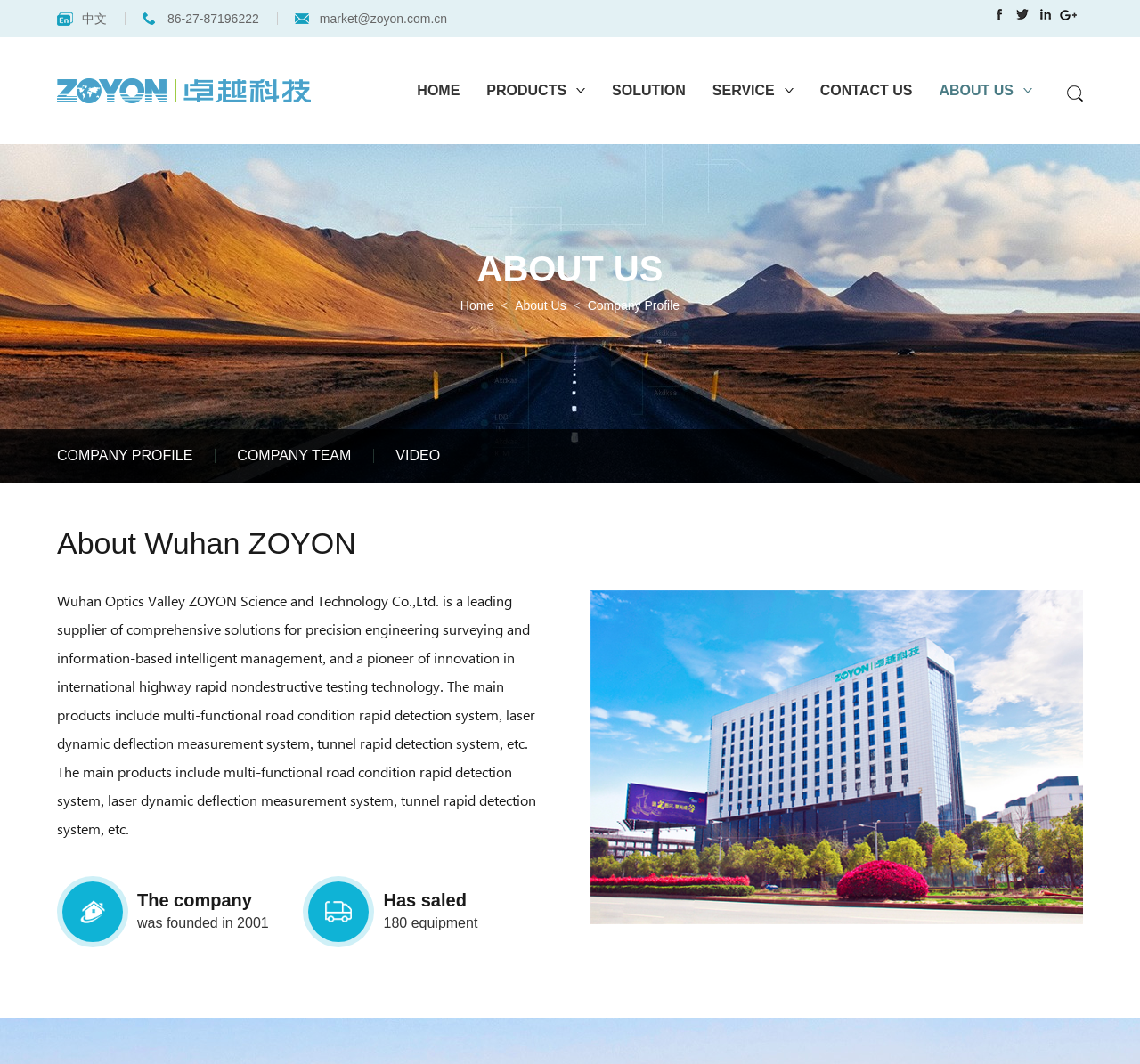Reply to the question with a single word or phrase:
How many equipment has the company sold?

180